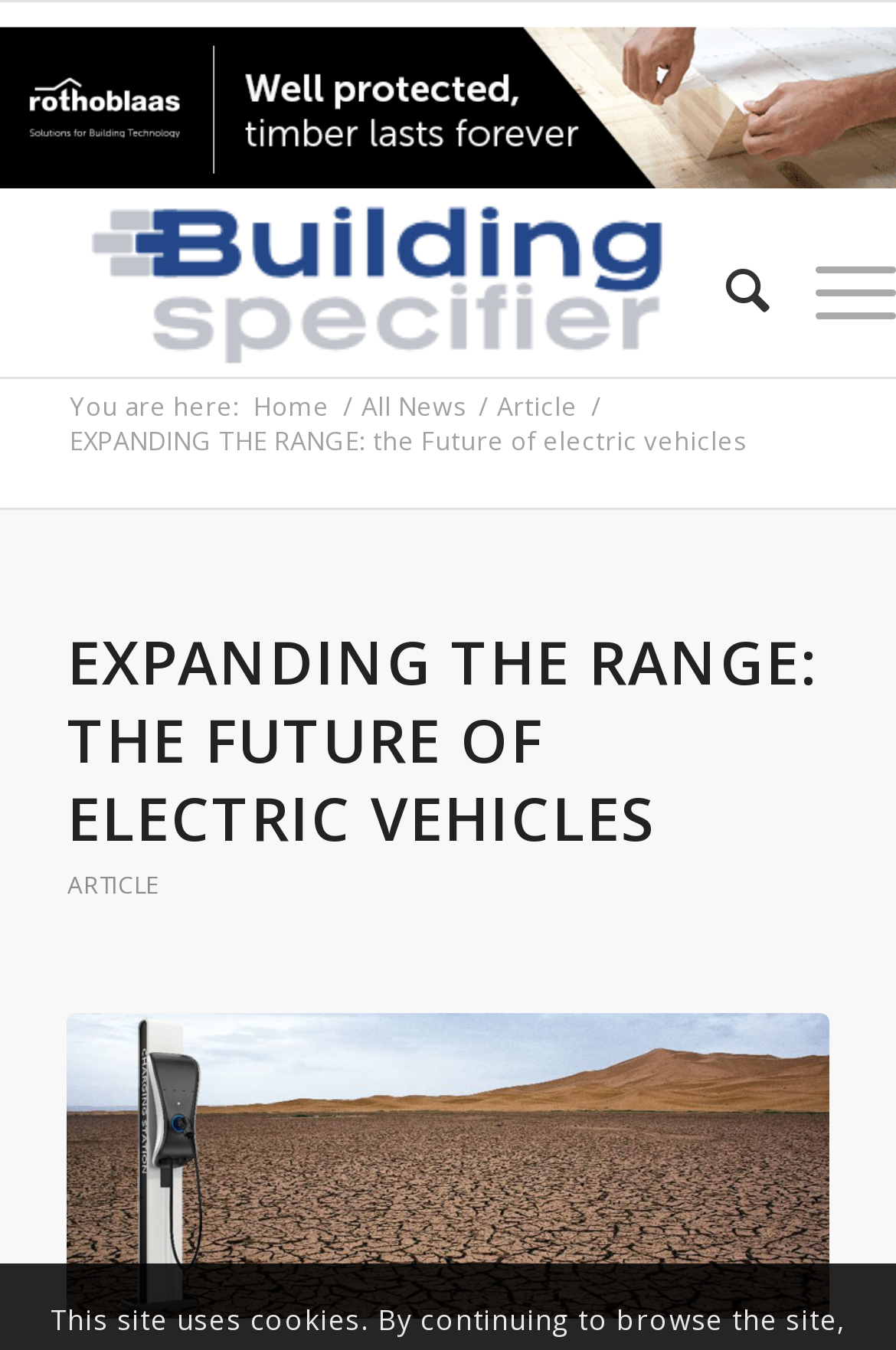Highlight the bounding box coordinates of the element you need to click to perform the following instruction: "go to Building Specifier."

[0.075, 0.144, 0.755, 0.28]